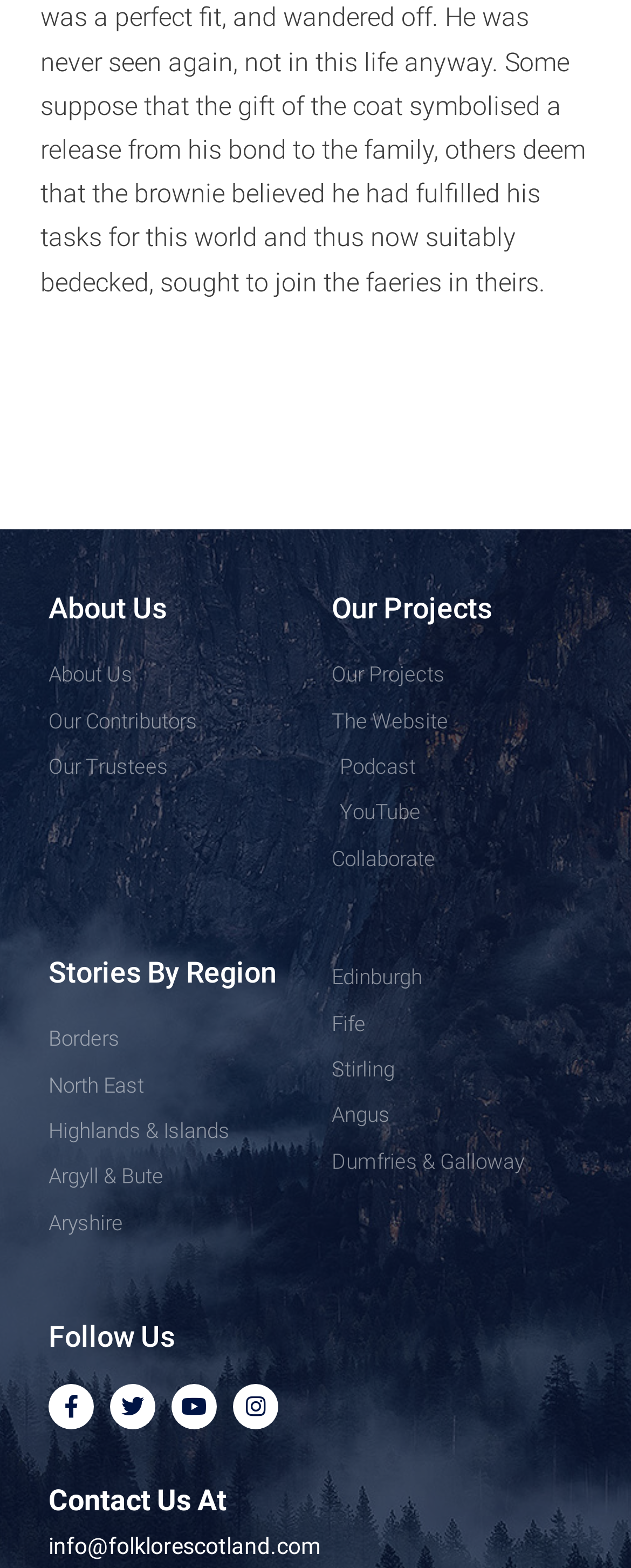Determine the bounding box coordinates for the area that should be clicked to carry out the following instruction: "click About Us".

[0.077, 0.379, 0.474, 0.398]